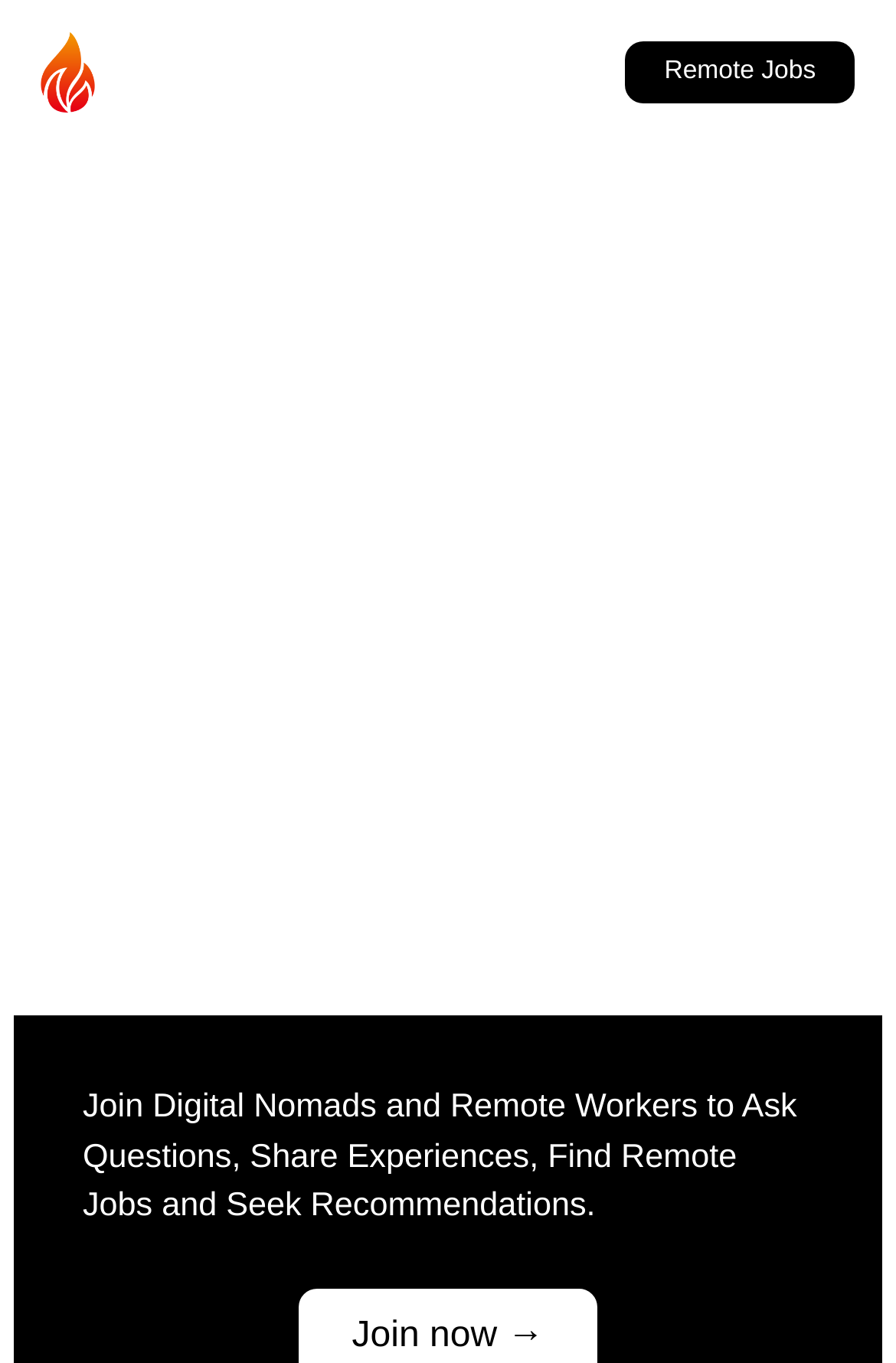Extract the bounding box coordinates for the UI element described by the text: "Science and Religion". The coordinates should be in the form of [left, top, right, bottom] with values between 0 and 1.

None